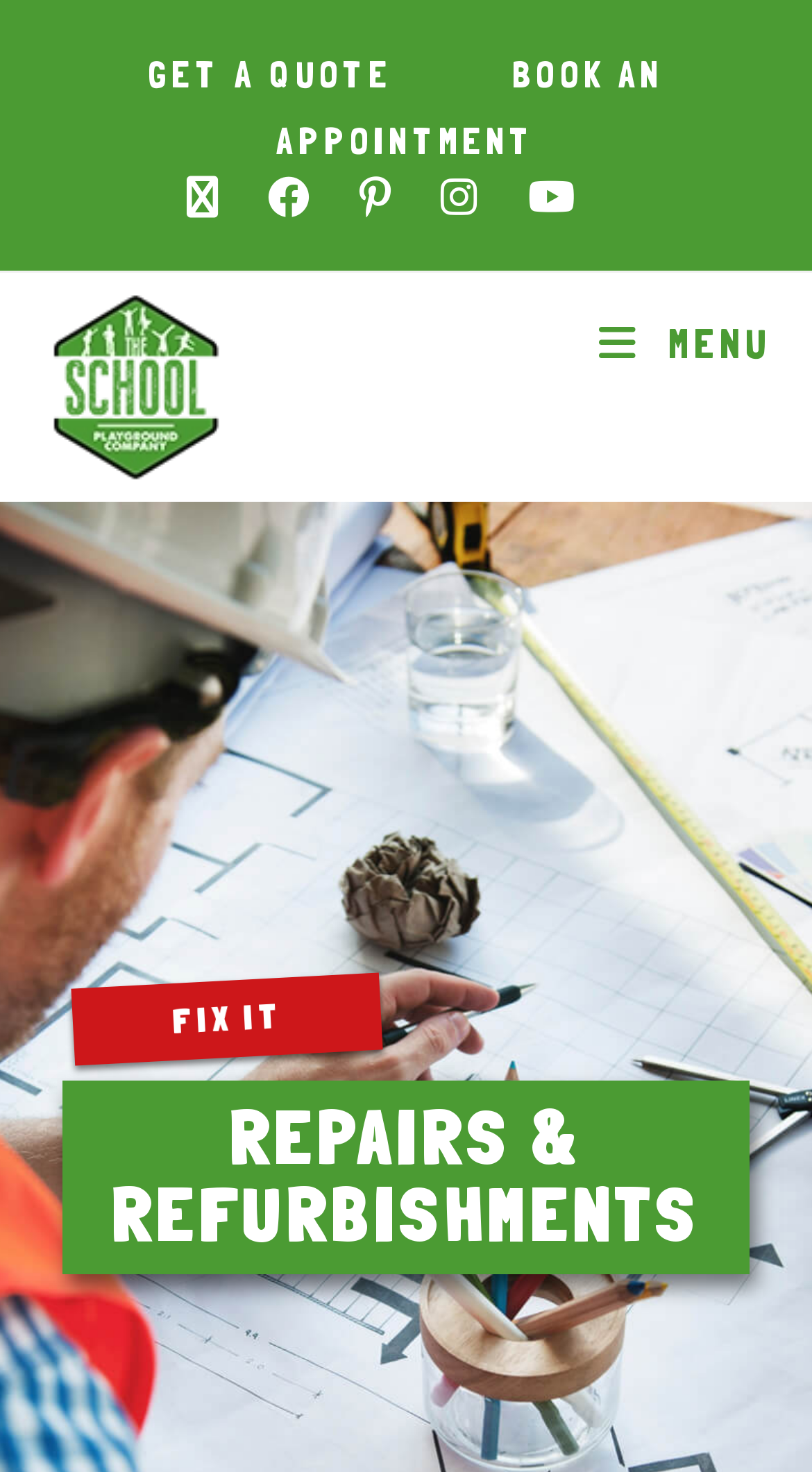How many social media links are available?
Based on the screenshot, provide a one-word or short-phrase response.

5